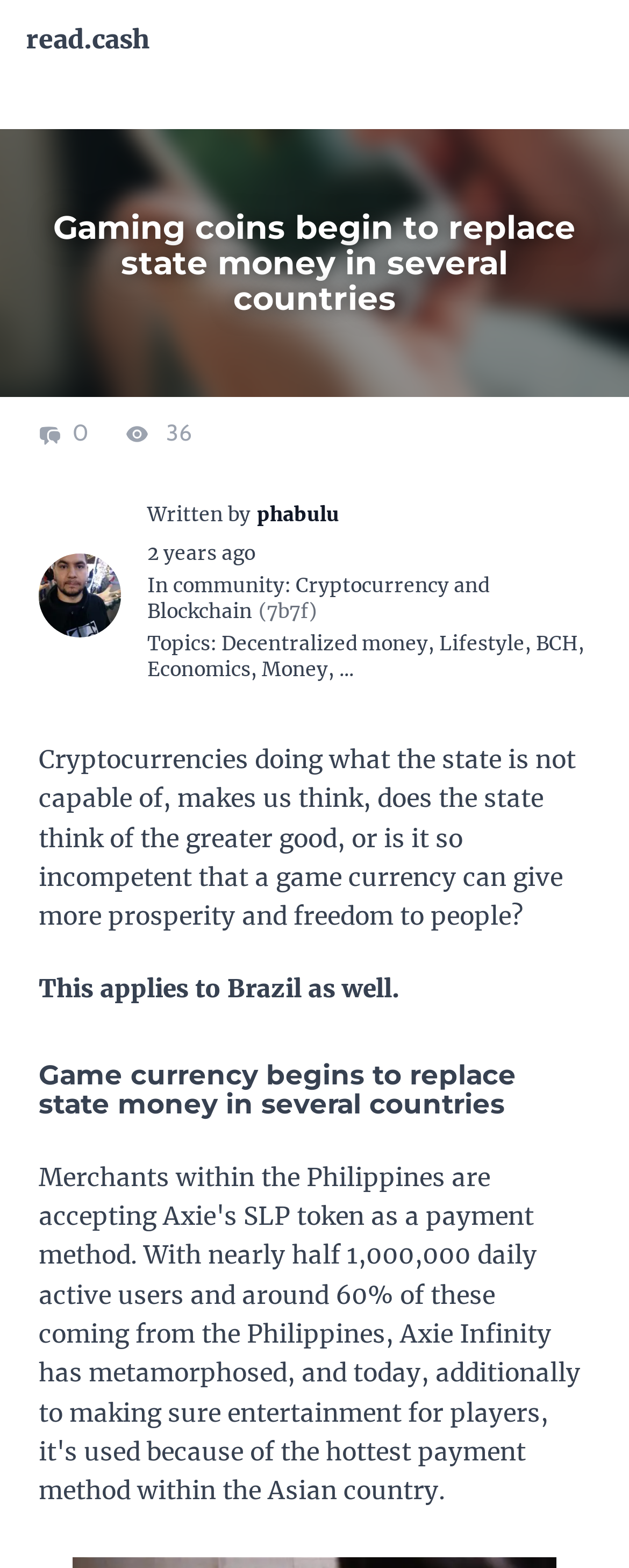Please determine the bounding box coordinates of the section I need to click to accomplish this instruction: "Explore the community".

[0.275, 0.365, 0.452, 0.381]